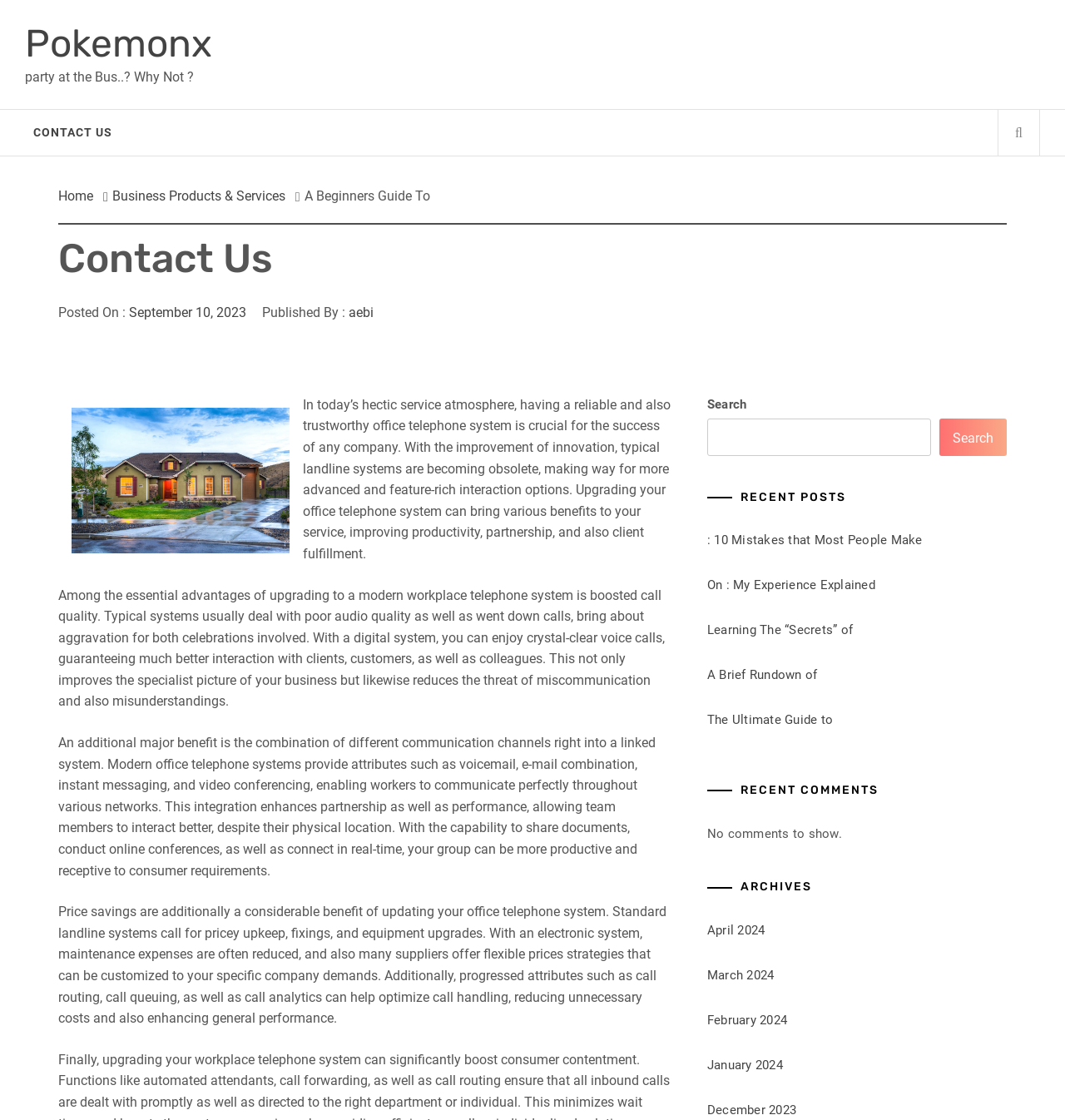Bounding box coordinates should be provided in the format (top-left x, top-left y, bottom-right x, bottom-right y) with all values between 0 and 1. Identify the bounding box for this UI element: September 10, 2023

[0.121, 0.272, 0.231, 0.286]